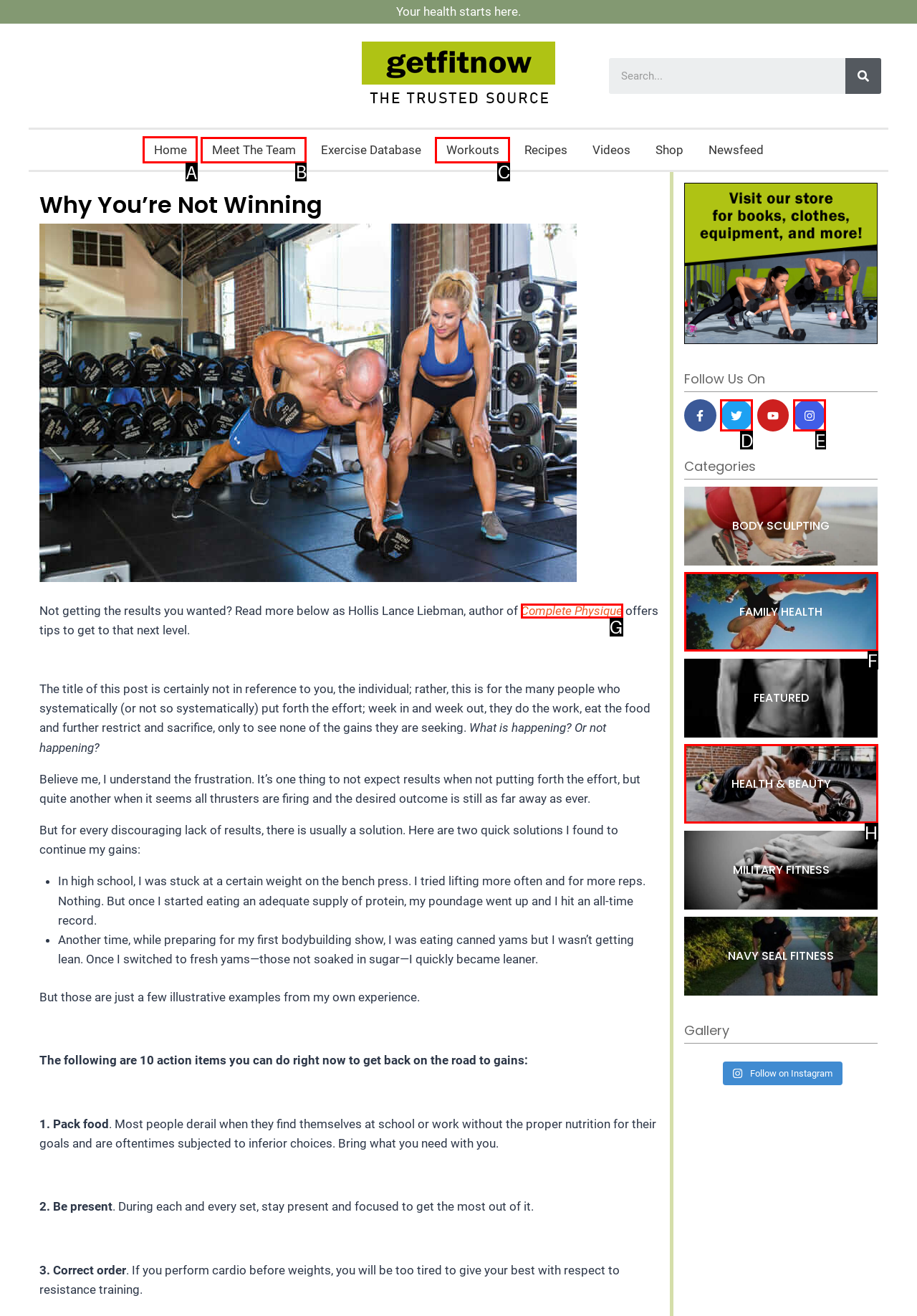Specify which HTML element I should click to complete this instruction: Click on Home Answer with the letter of the relevant option.

A